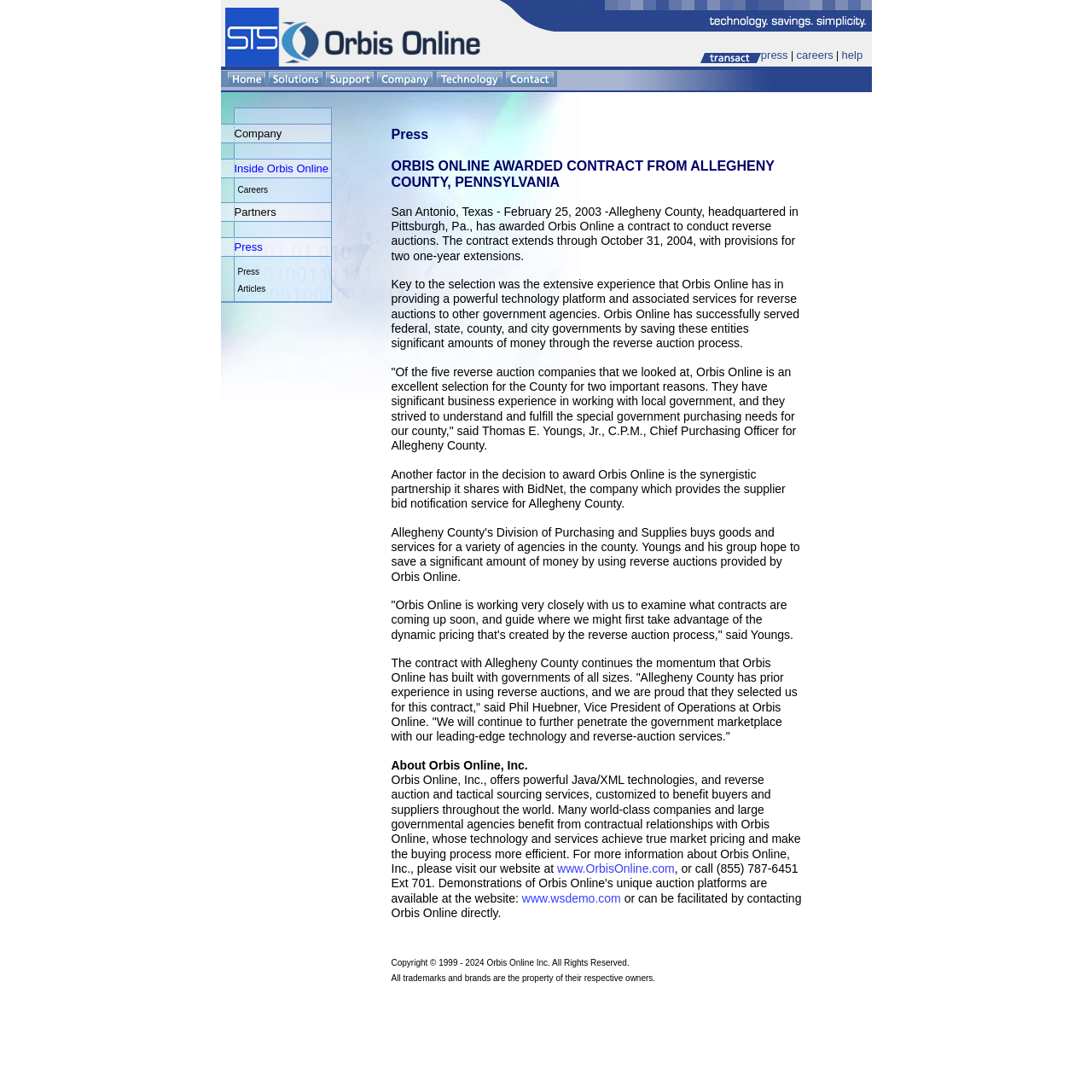Kindly determine the bounding box coordinates for the clickable area to achieve the given instruction: "view Solutions".

[0.246, 0.068, 0.295, 0.081]